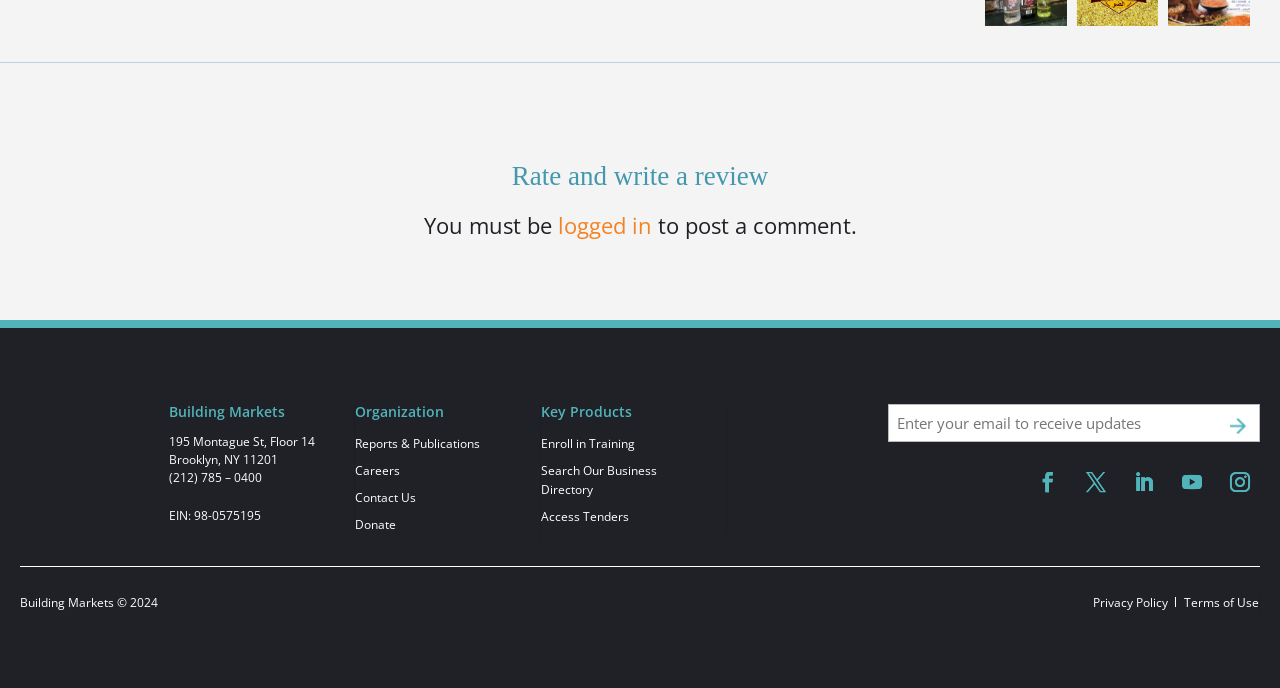Locate the bounding box coordinates of the region to be clicked to comply with the following instruction: "Submit". The coordinates must be four float numbers between 0 and 1, in the form [left, top, right, bottom].

[0.949, 0.587, 0.984, 0.652]